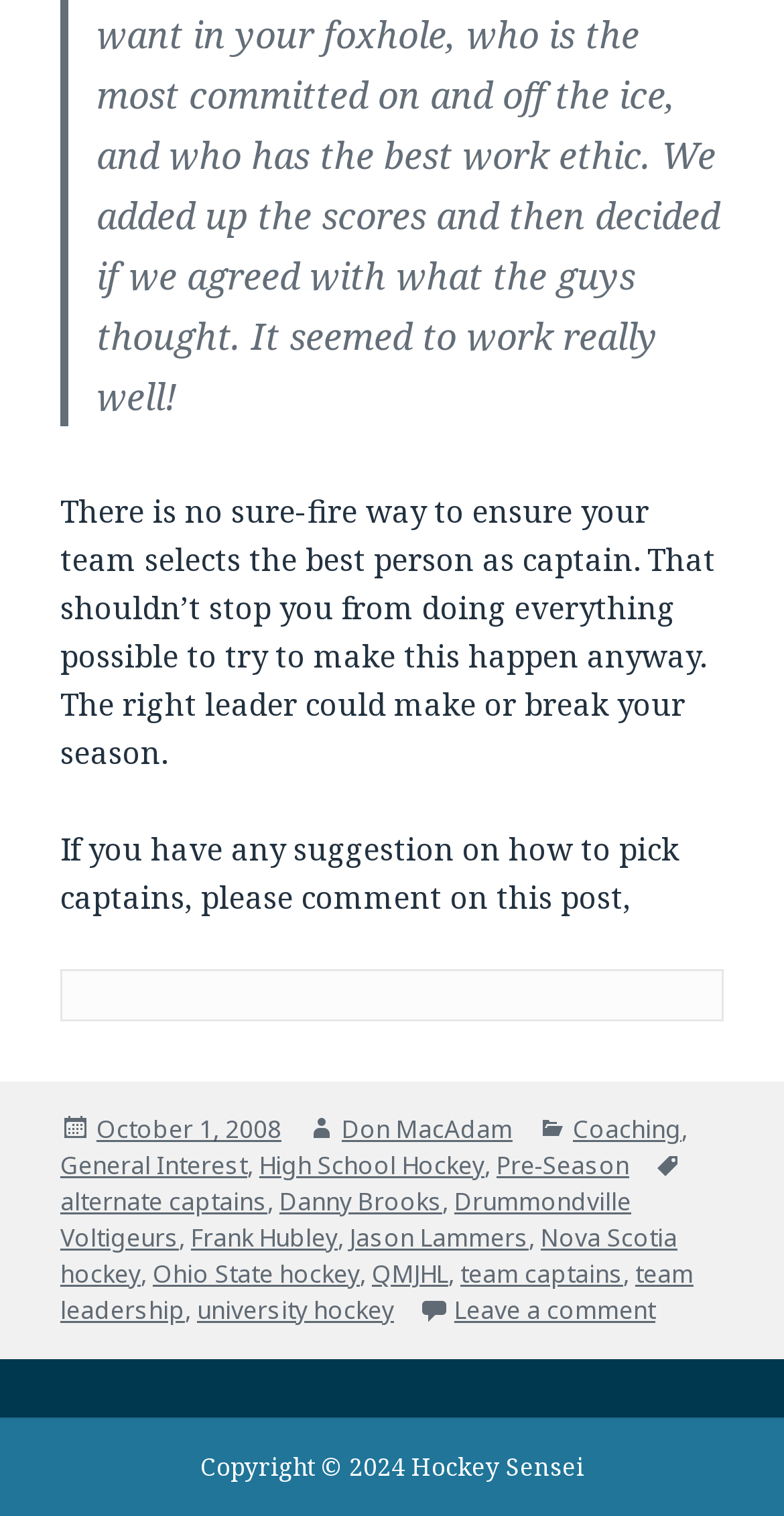What categories is the article classified under?
Refer to the image and respond with a one-word or short-phrase answer.

Coaching, General Interest, High School Hockey, Pre-Season